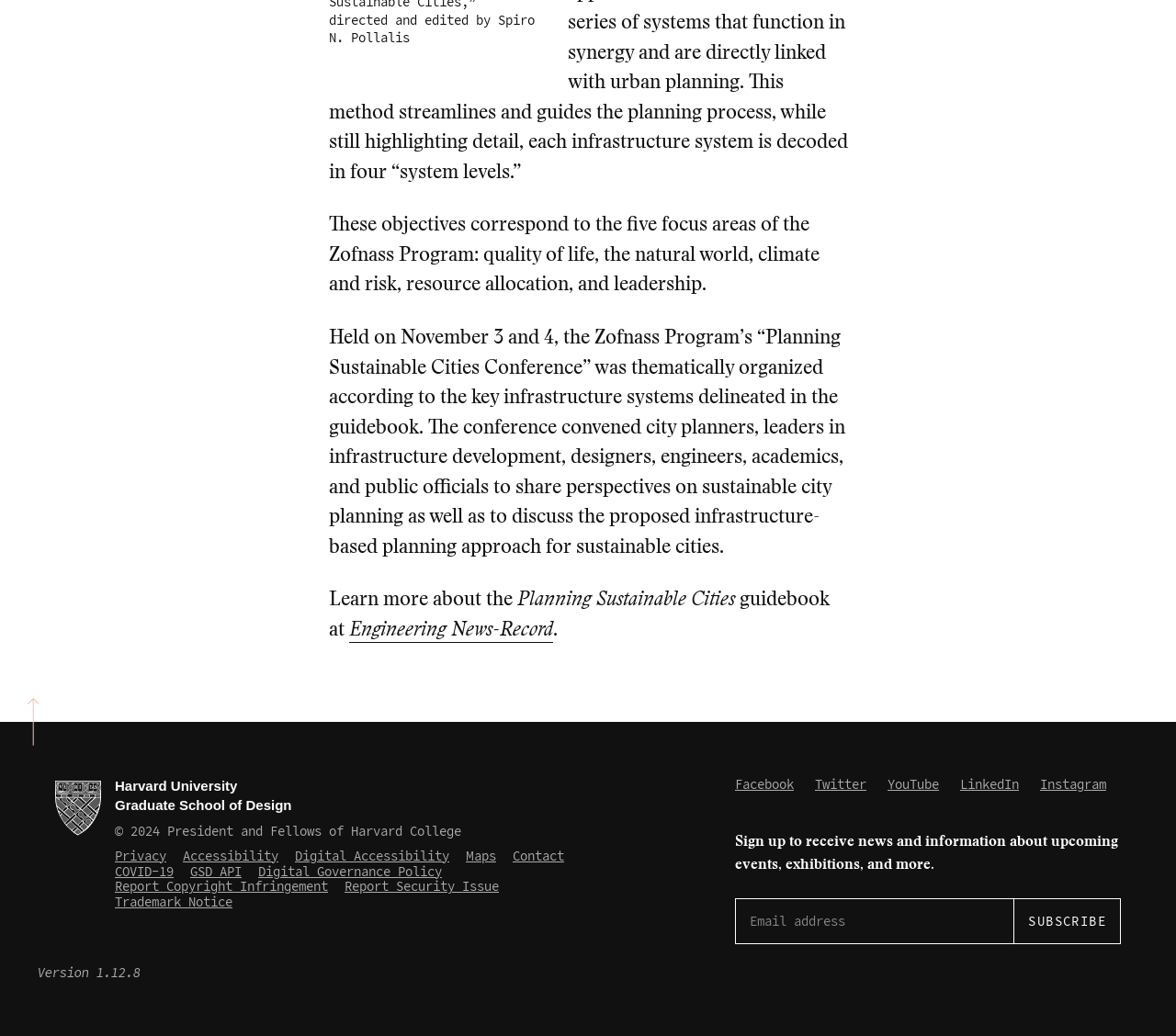Provide a short answer to the following question with just one word or phrase: What is the name of the program mentioned?

Zofnass Program